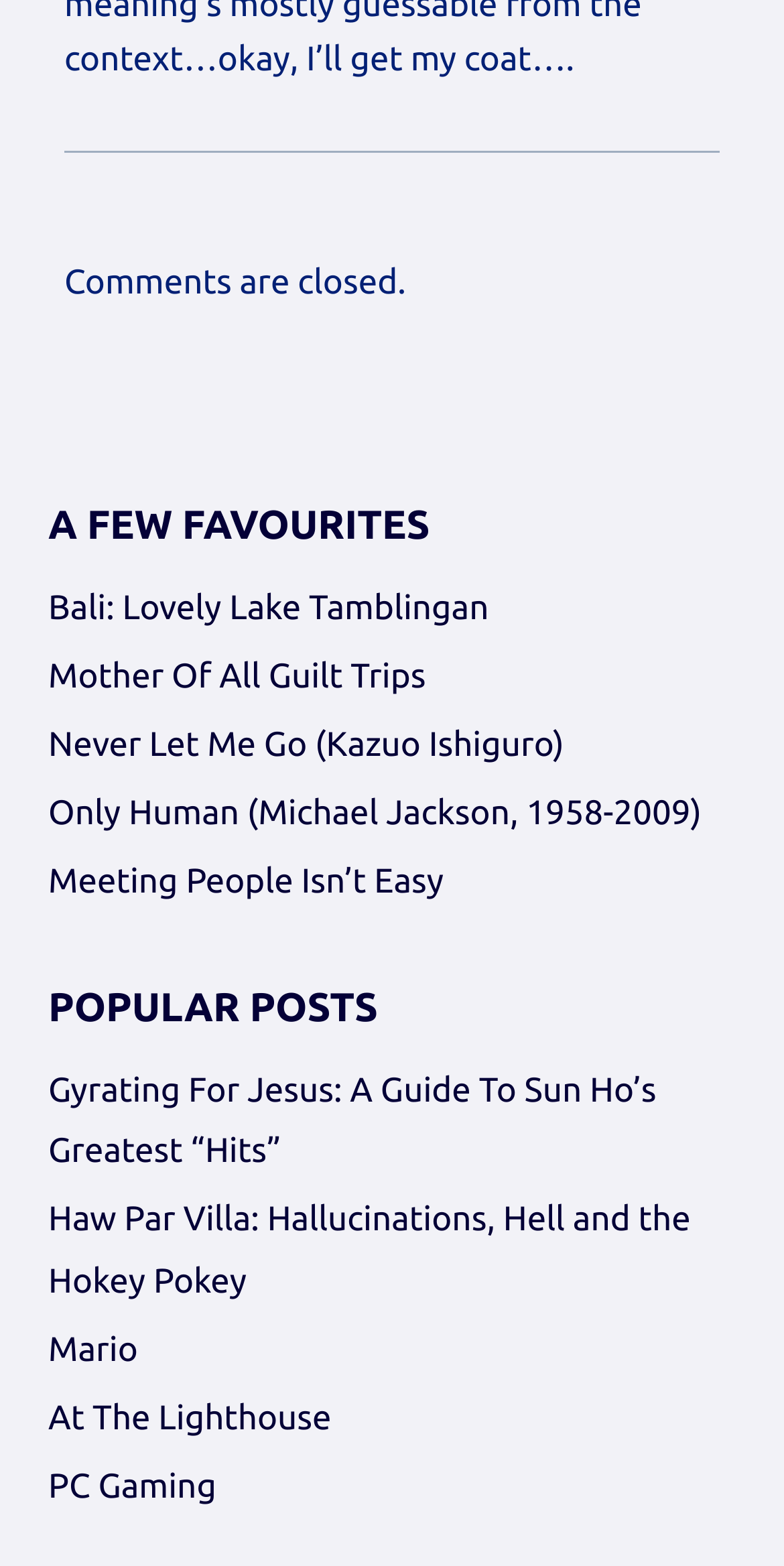Determine the bounding box coordinates for the UI element matching this description: "At The Lighthouse".

[0.062, 0.885, 0.938, 0.928]